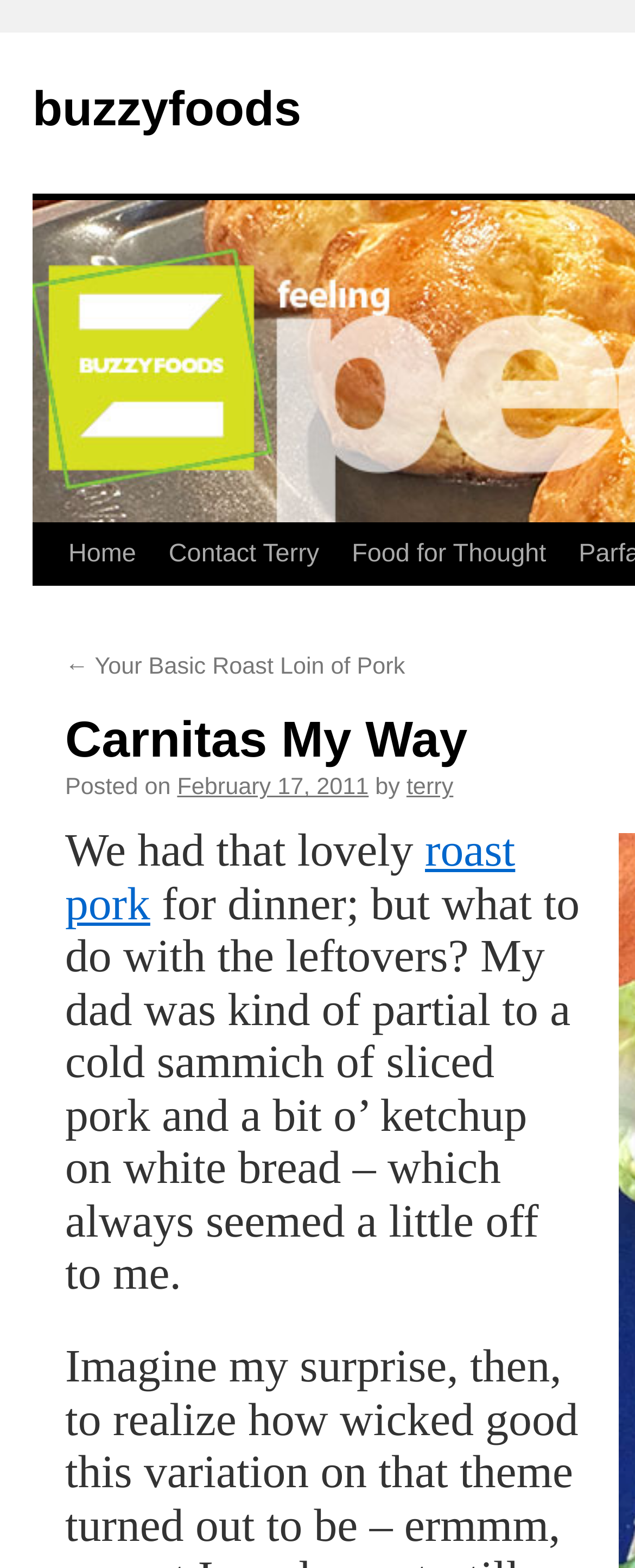What is the date of the post?
Answer the question in as much detail as possible.

The date of the post can be found in the middle of the webpage, where it says 'Posted on February 17, 2011'. This is the date when the post was published.